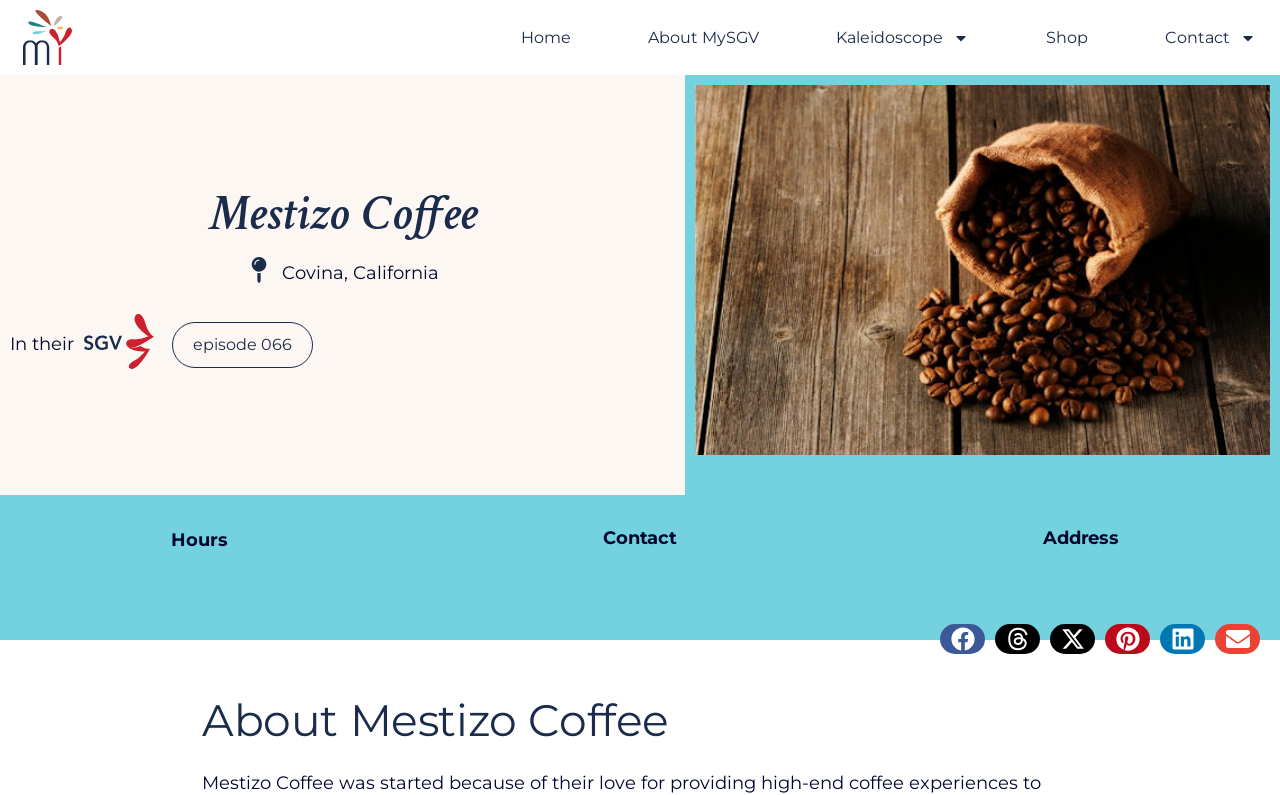Find the bounding box coordinates of the area that needs to be clicked in order to achieve the following instruction: "View About MySGV page". The coordinates should be specified as four float numbers between 0 and 1, i.e., [left, top, right, bottom].

[0.495, 0.028, 0.604, 0.067]